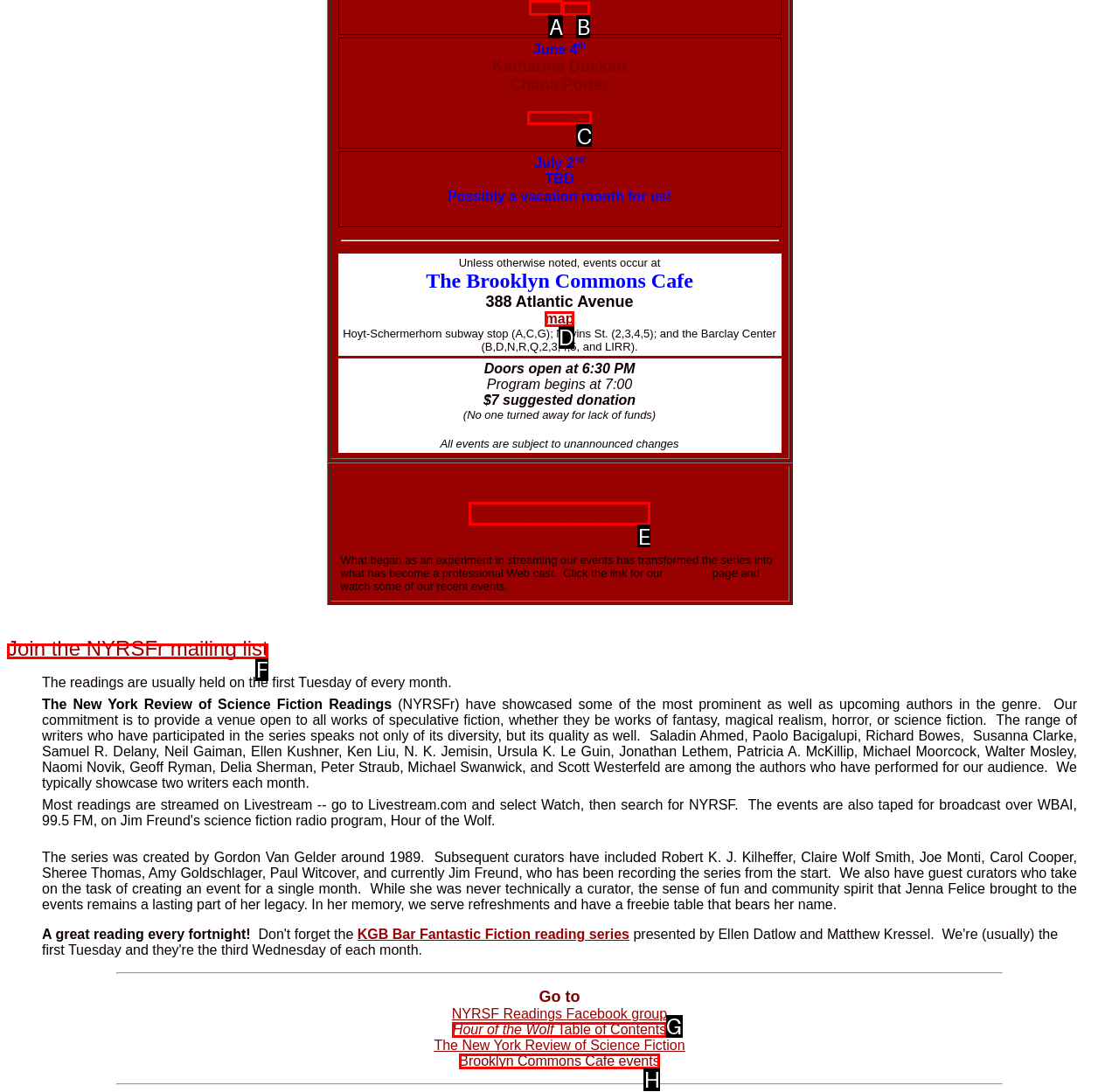Identify the letter of the option that best matches the following description: map. Respond with the letter directly.

D